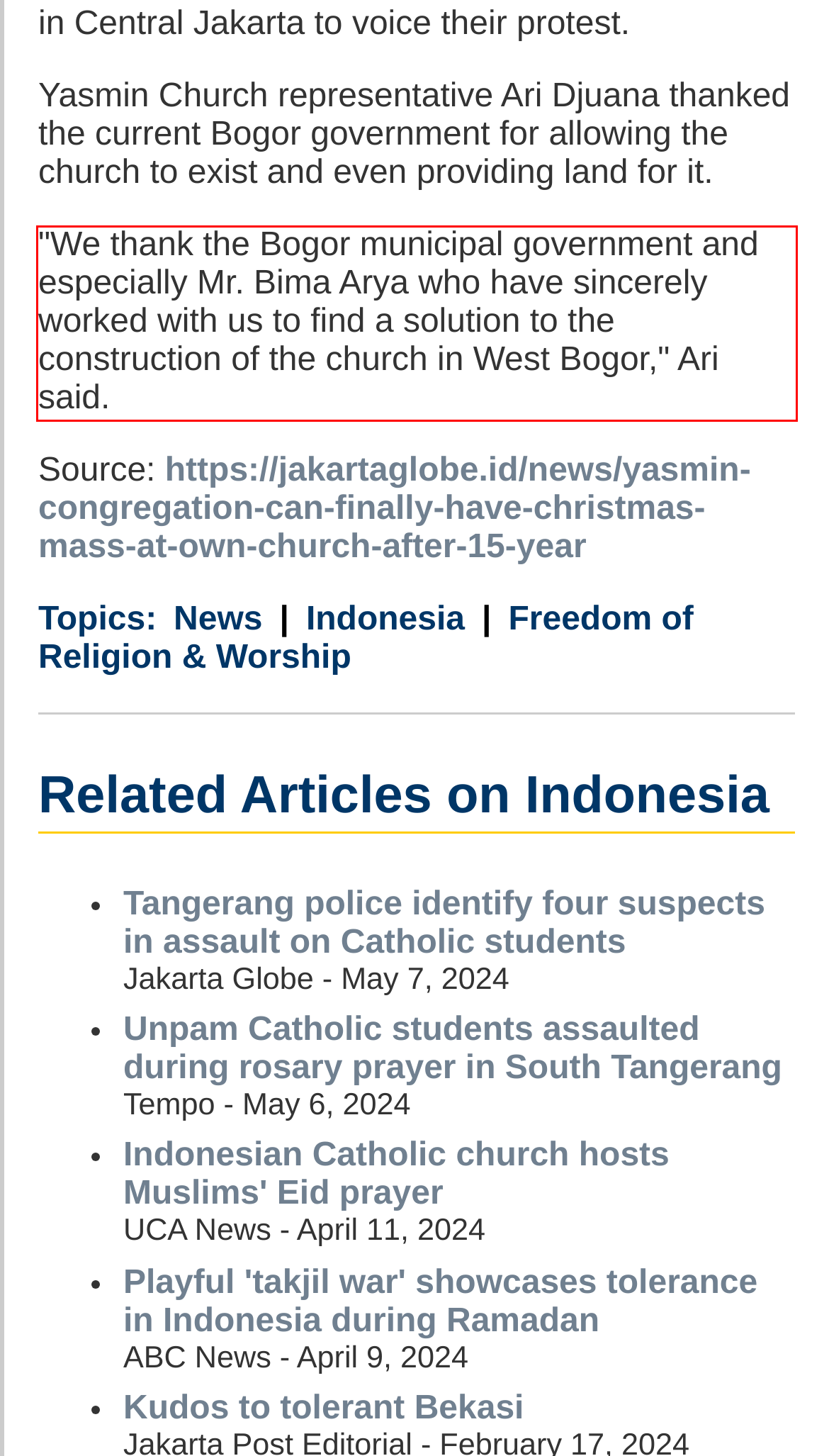Examine the webpage screenshot and use OCR to recognize and output the text within the red bounding box.

"We thank the Bogor municipal government and especially Mr. Bima Arya who have sincerely worked with us to find a solution to the construction of the church in West Bogor," Ari said.